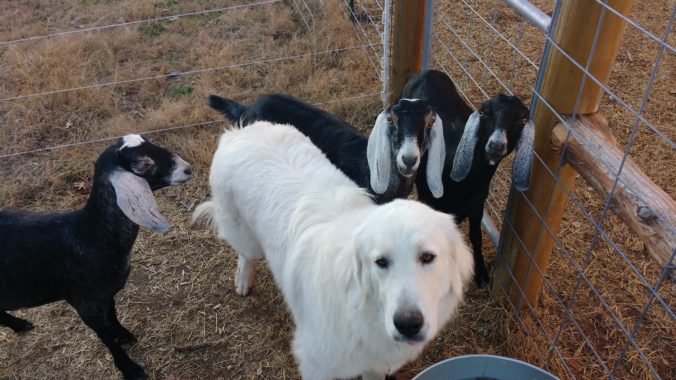Provide a one-word or short-phrase response to the question:
How many goats are in the image?

Three